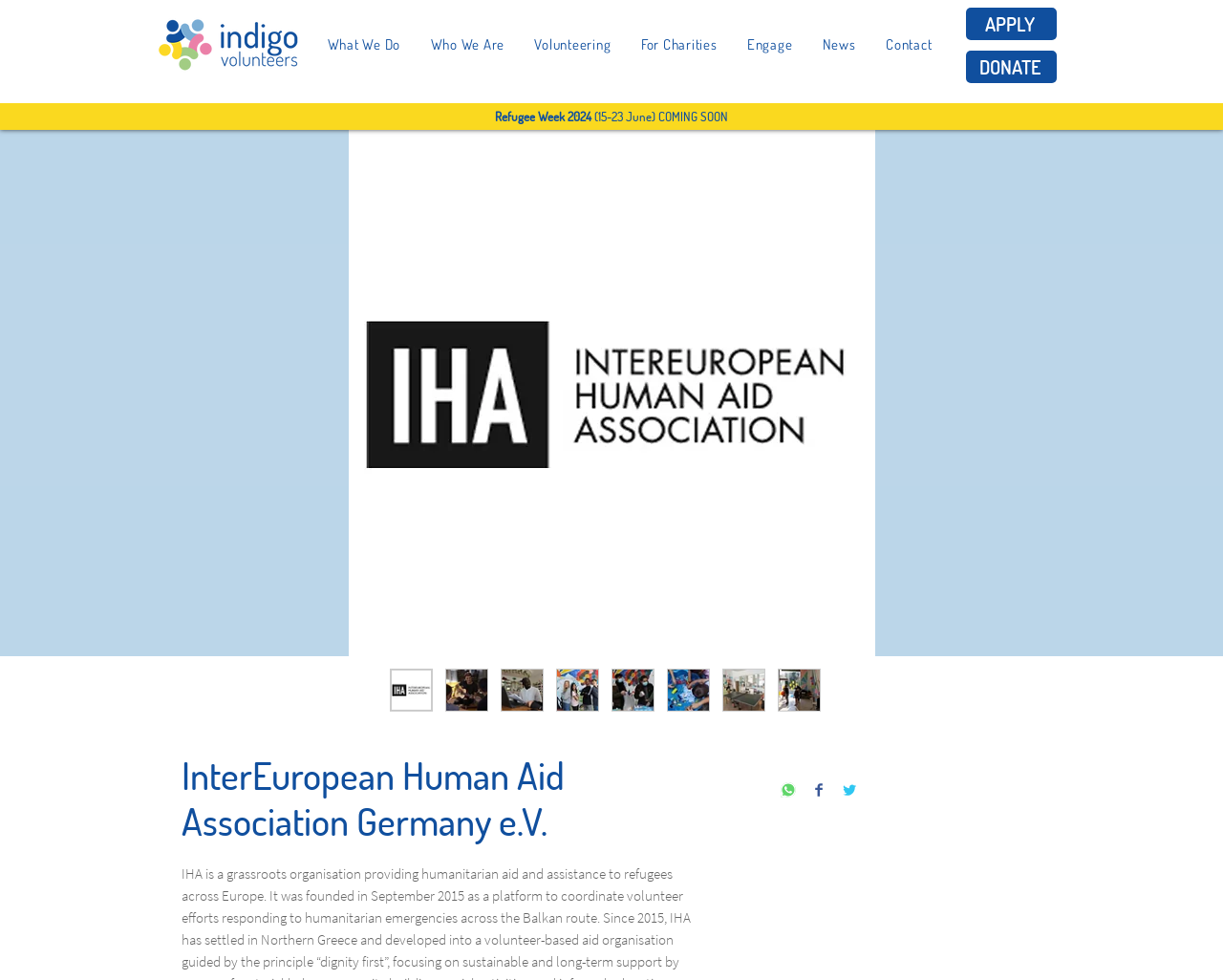Answer the question briefly using a single word or phrase: 
What is the name of the organization?

InterEuropean Human Aid Association Germany e.V.